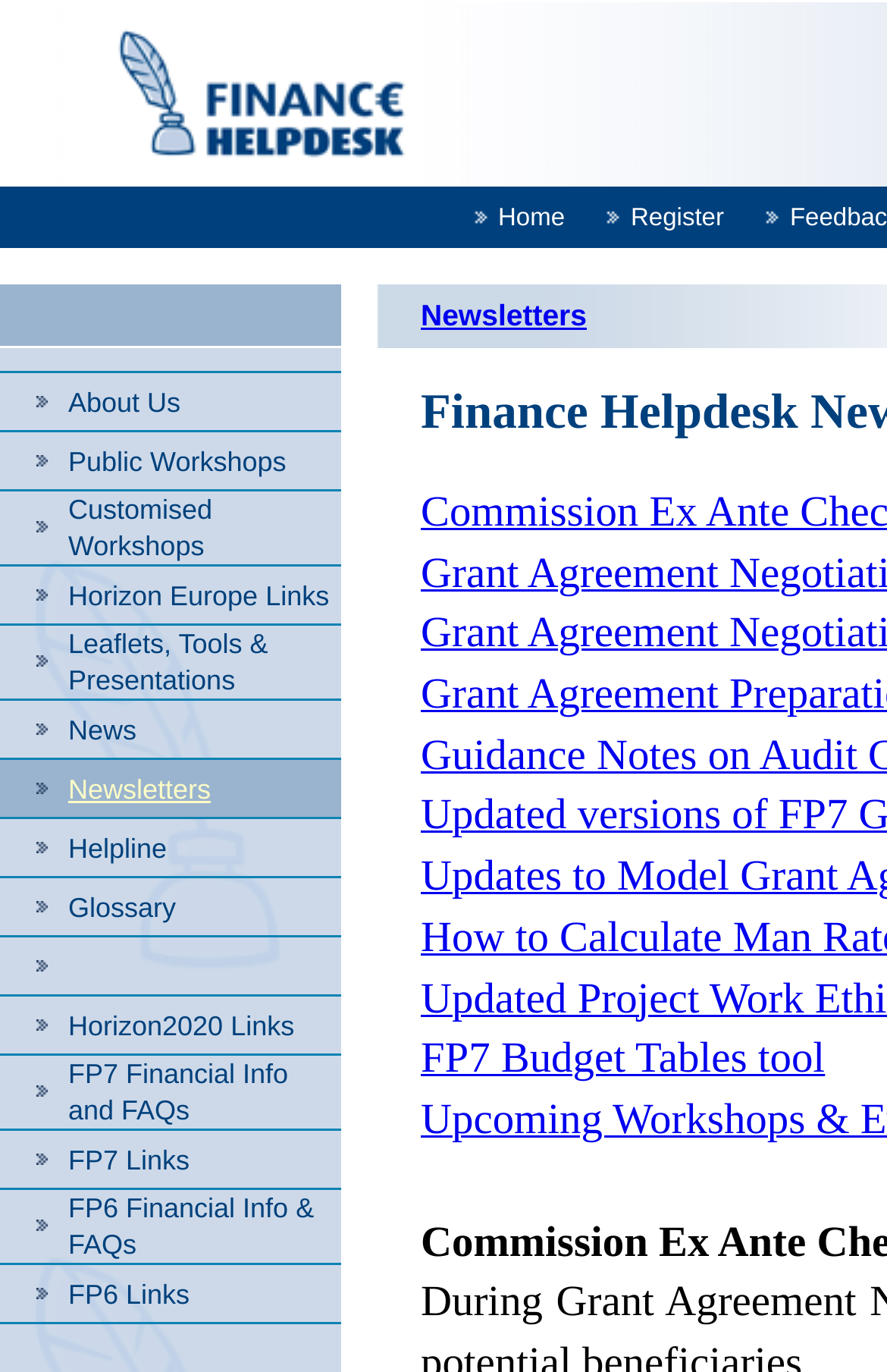Answer in one word or a short phrase: 
How many main navigation links are there?

2